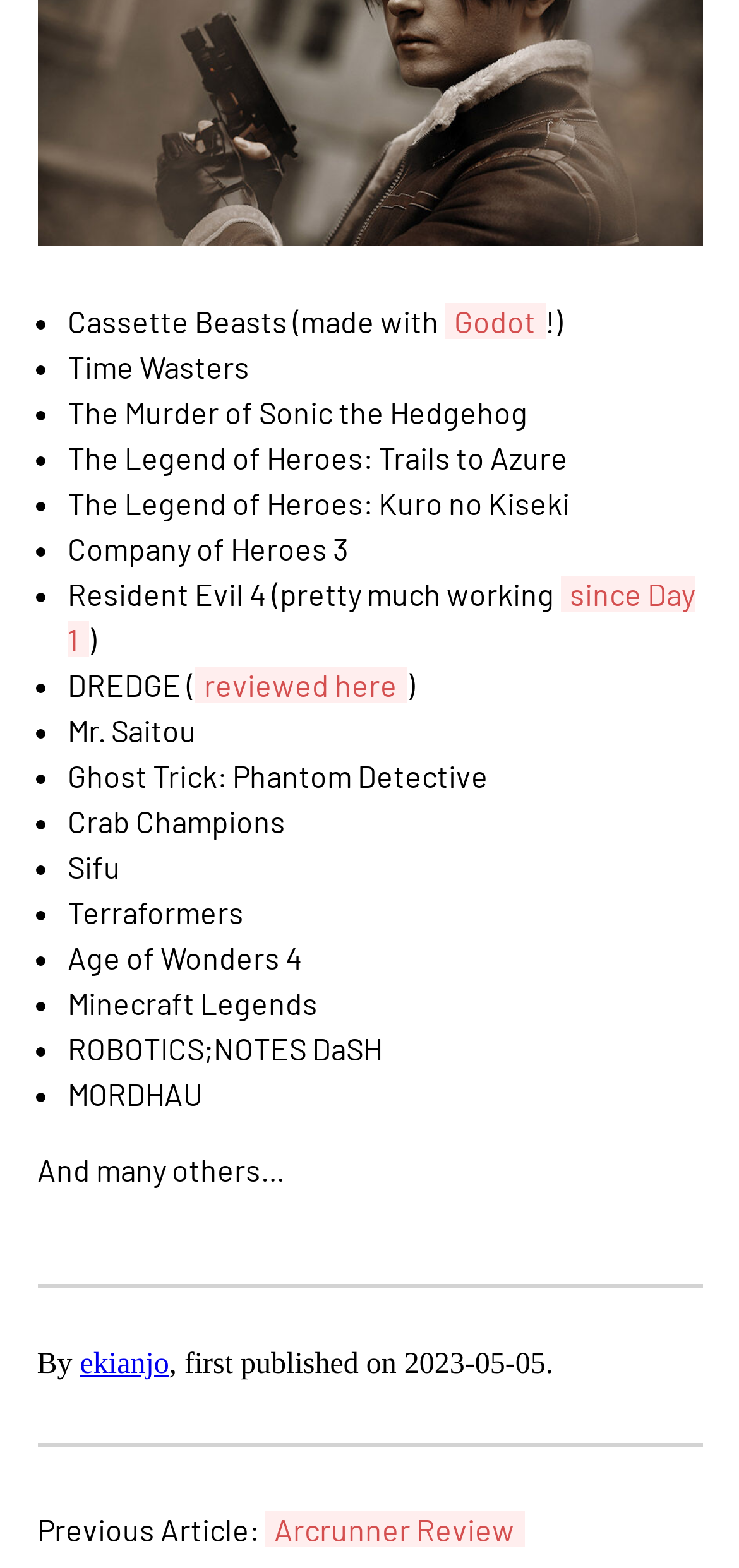What is the title of the previous article?
Please analyze the image and answer the question with as much detail as possible.

I found the title of the previous article at the bottom of the page, where it says 'Previous Article: Arcrunner Review'.